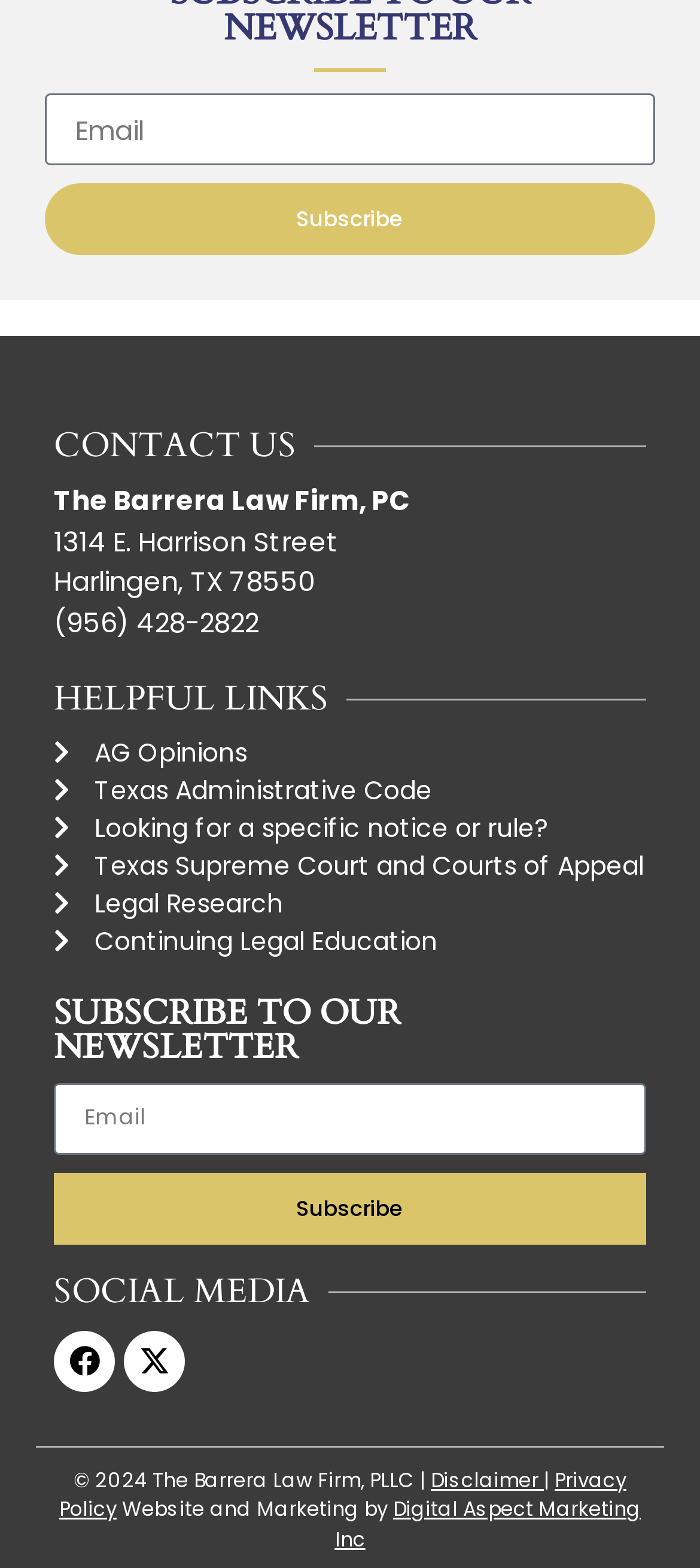Determine the bounding box coordinates of the target area to click to execute the following instruction: "Visit AG Opinions."

[0.077, 0.468, 0.923, 0.492]